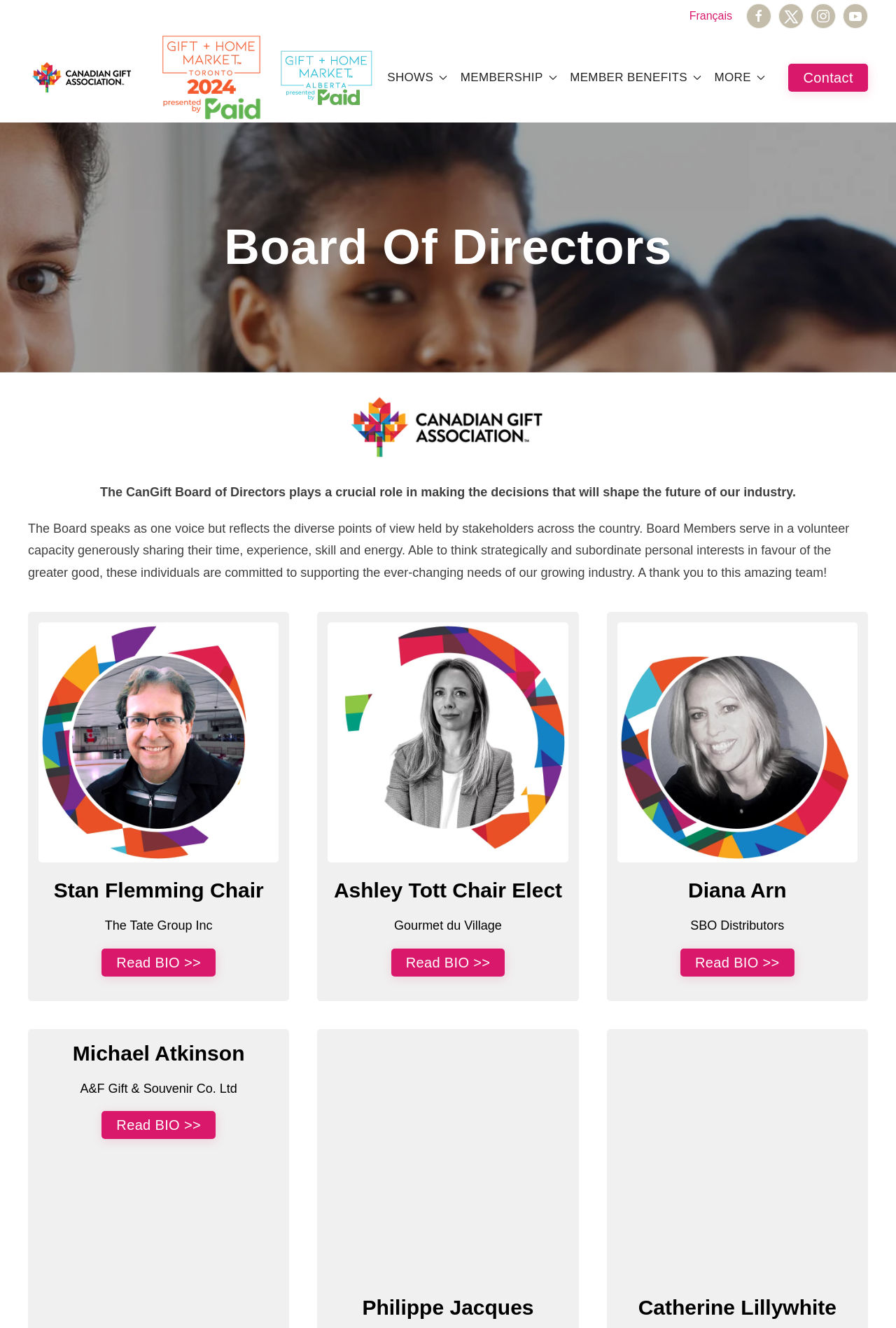Respond to the following question with a brief word or phrase:
Who is the Chair of the Board of Directors?

Stan Flemming